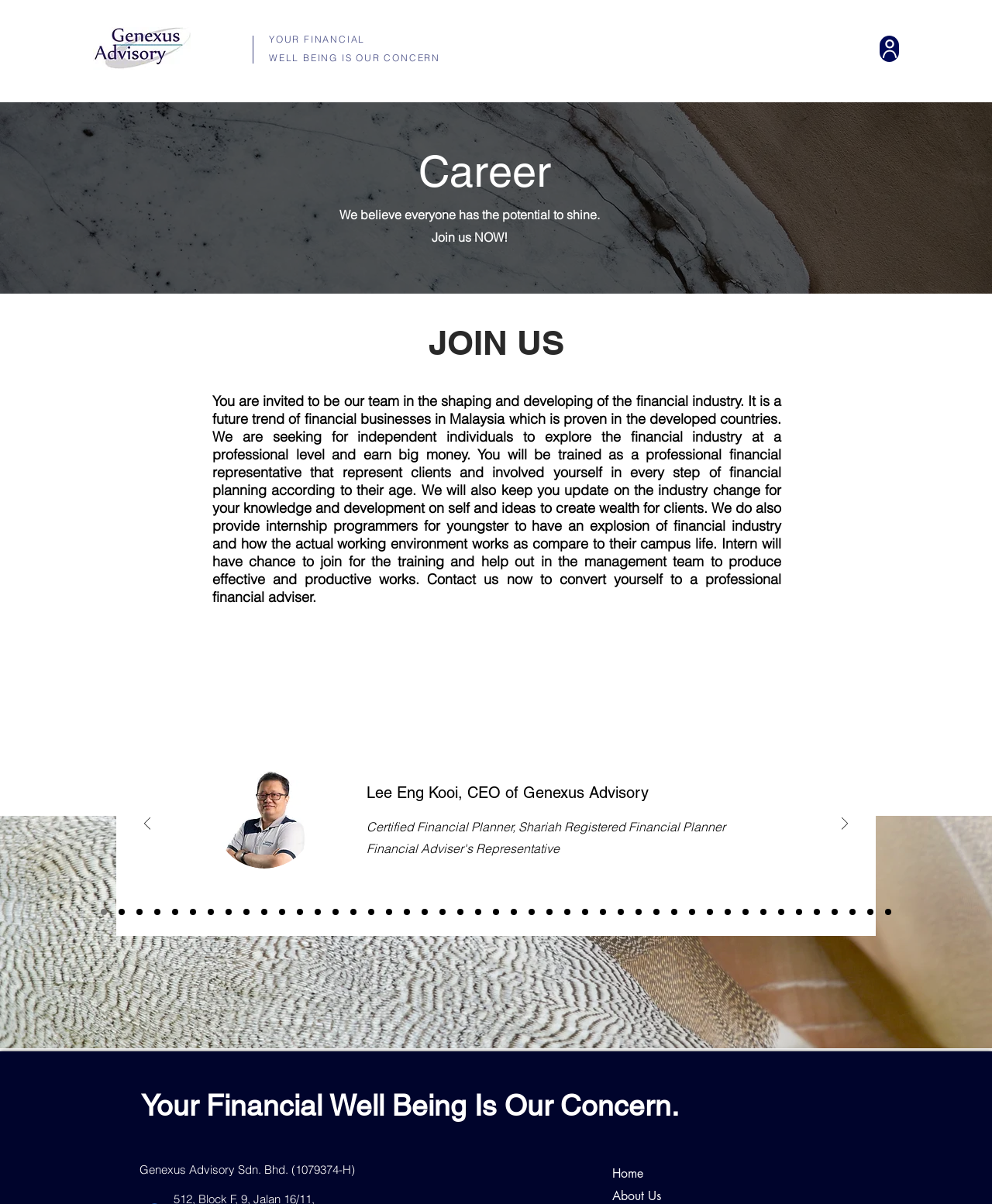Using the element description: "Event & News", determine the bounding box coordinates. The coordinates should be in the format [left, top, right, bottom], with values between 0 and 1.

[0.726, 0.015, 0.826, 0.066]